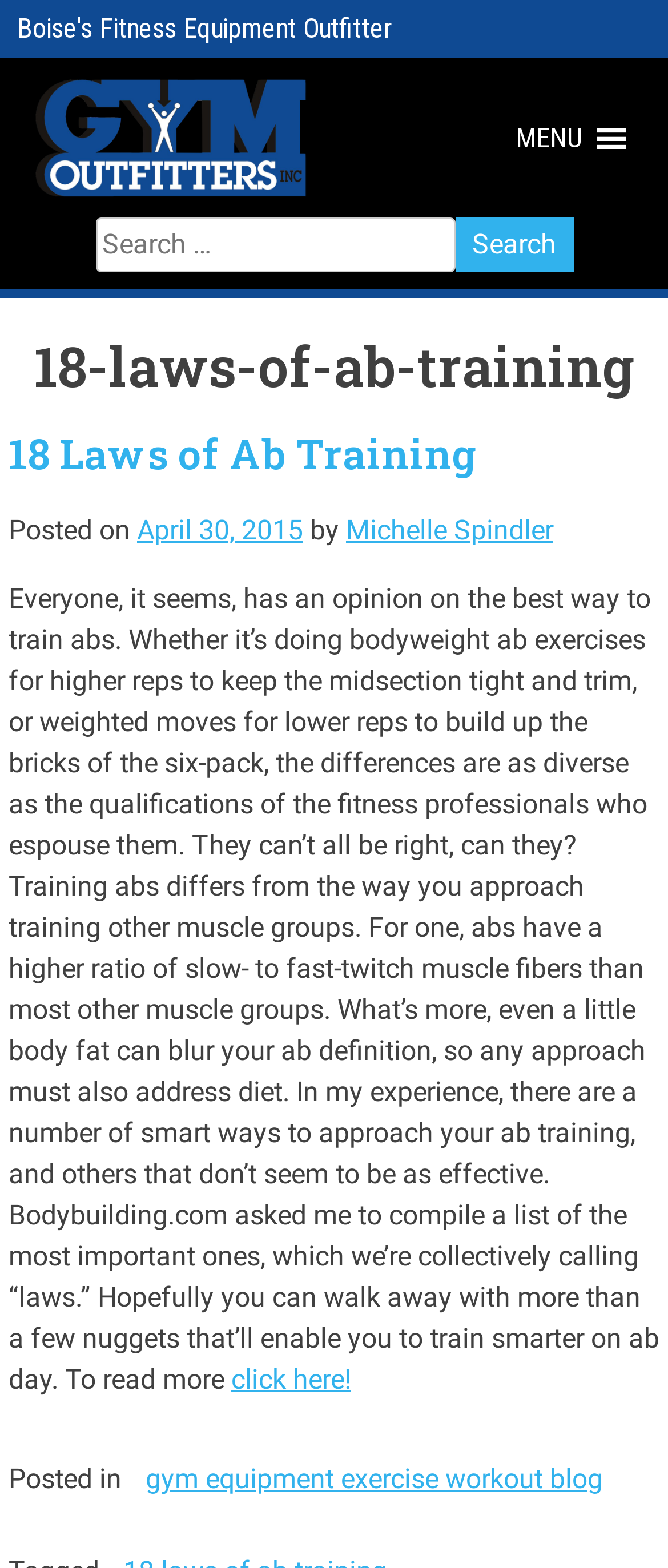Determine the bounding box coordinates for the clickable element to execute this instruction: "Search for something". Provide the coordinates as four float numbers between 0 and 1, i.e., [left, top, right, bottom].

[0.142, 0.139, 0.681, 0.174]